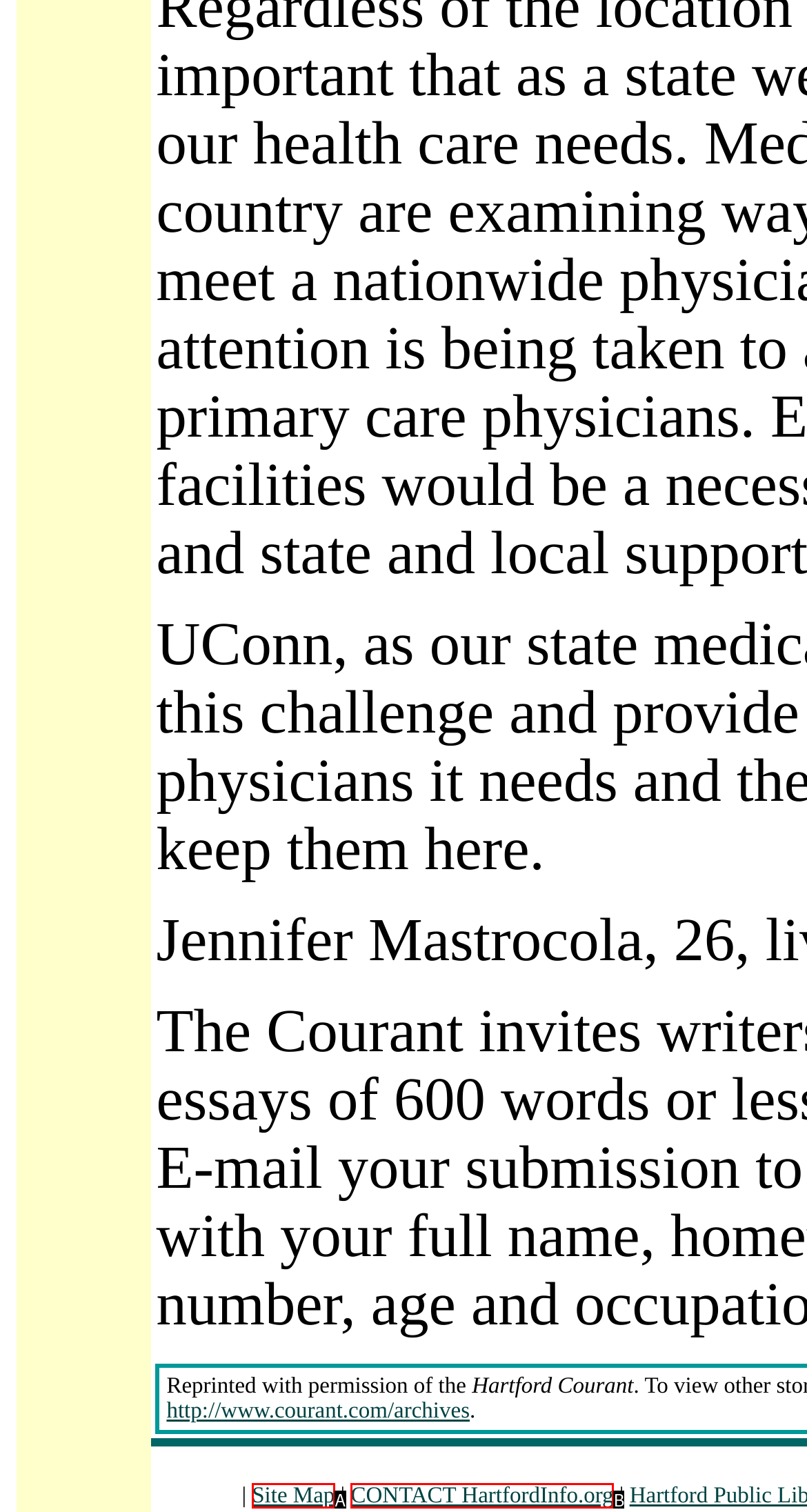Identify the matching UI element based on the description: CONTACT HartfordInfo.org
Reply with the letter from the available choices.

B